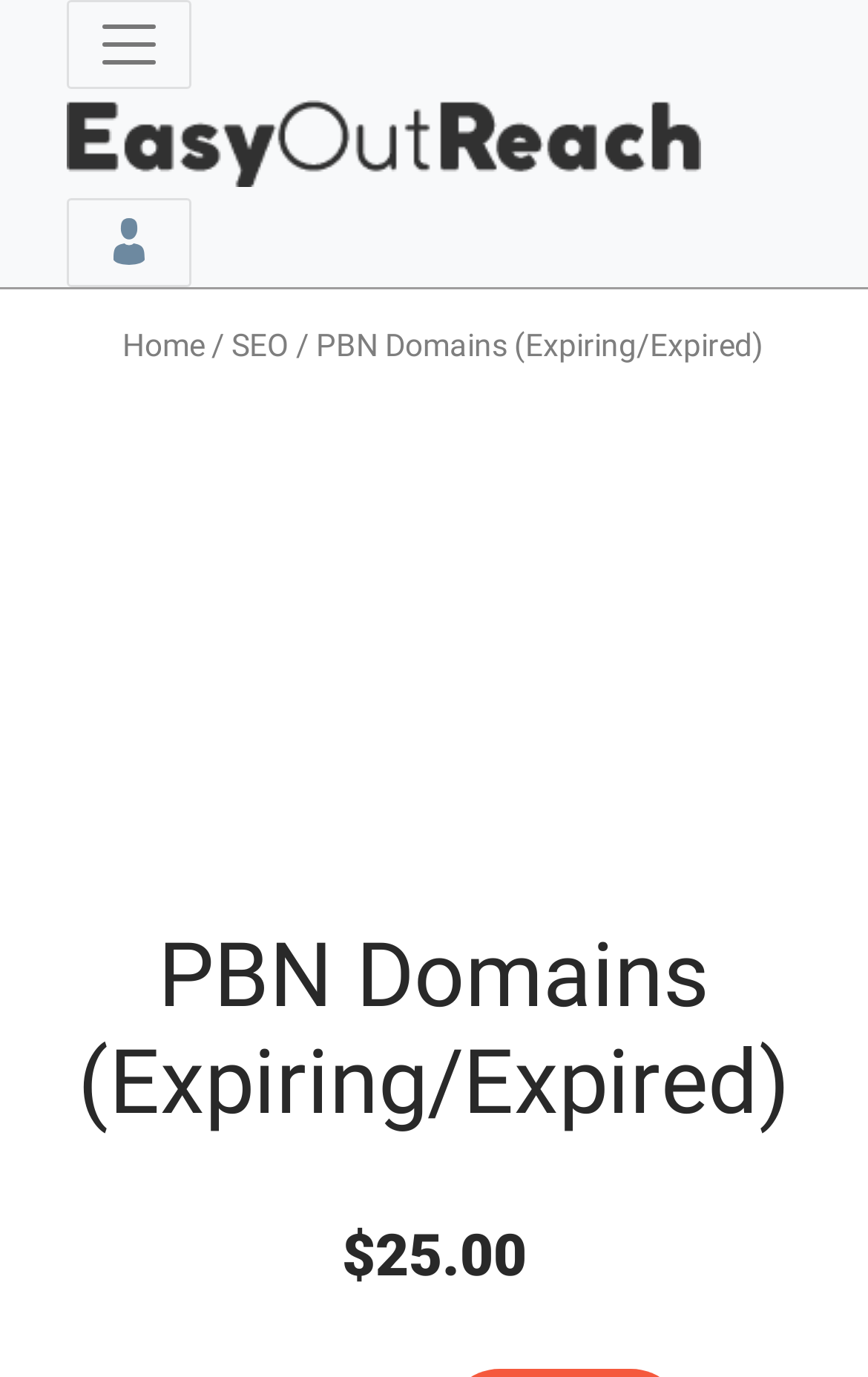What is the text of the webpage's headline?

PBN Domains (Expiring/Expired)